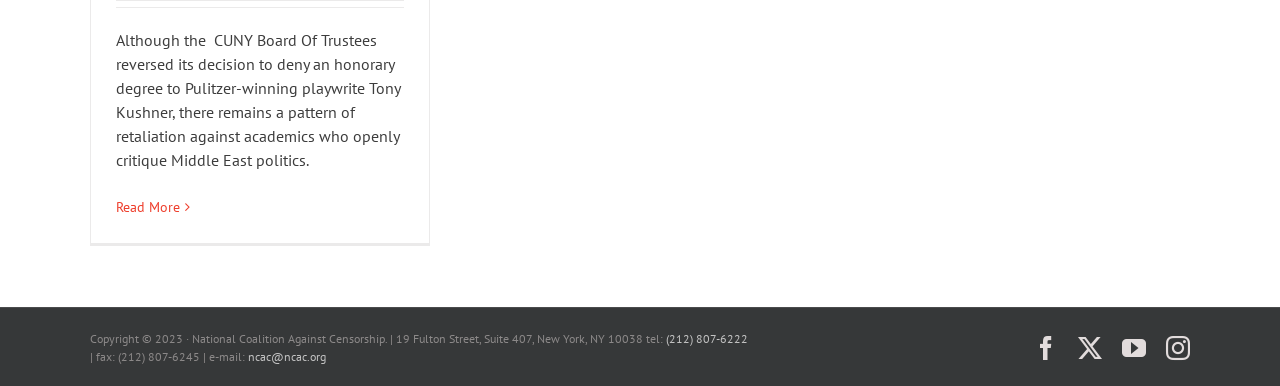Bounding box coordinates should be provided in the format (top-left x, top-left y, bottom-right x, bottom-right y) with all values between 0 and 1. Identify the bounding box for this UI element: Read More

[0.091, 0.512, 0.141, 0.558]